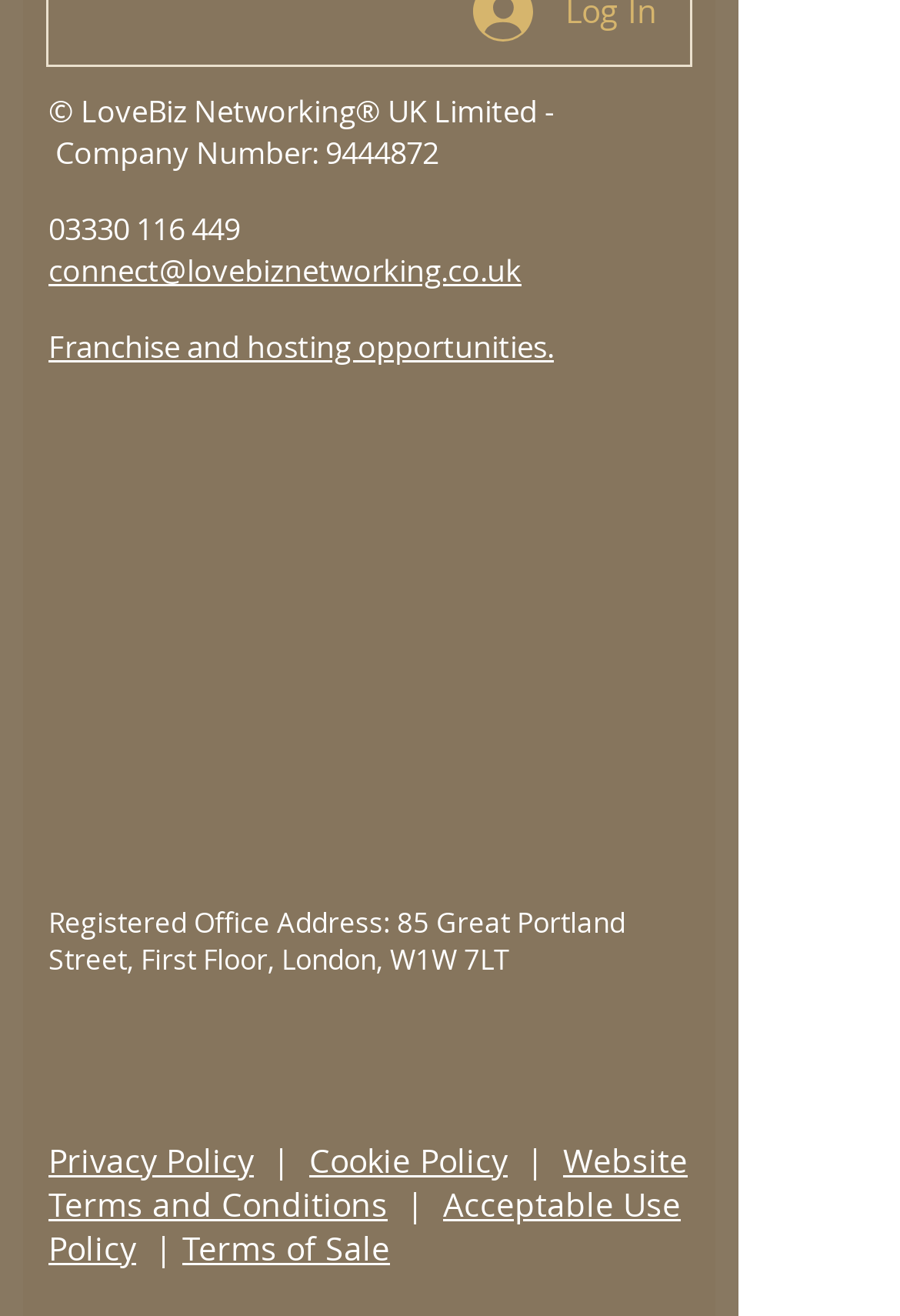Locate the bounding box coordinates of the clickable part needed for the task: "Learn about franchise opportunities".

[0.054, 0.247, 0.615, 0.279]